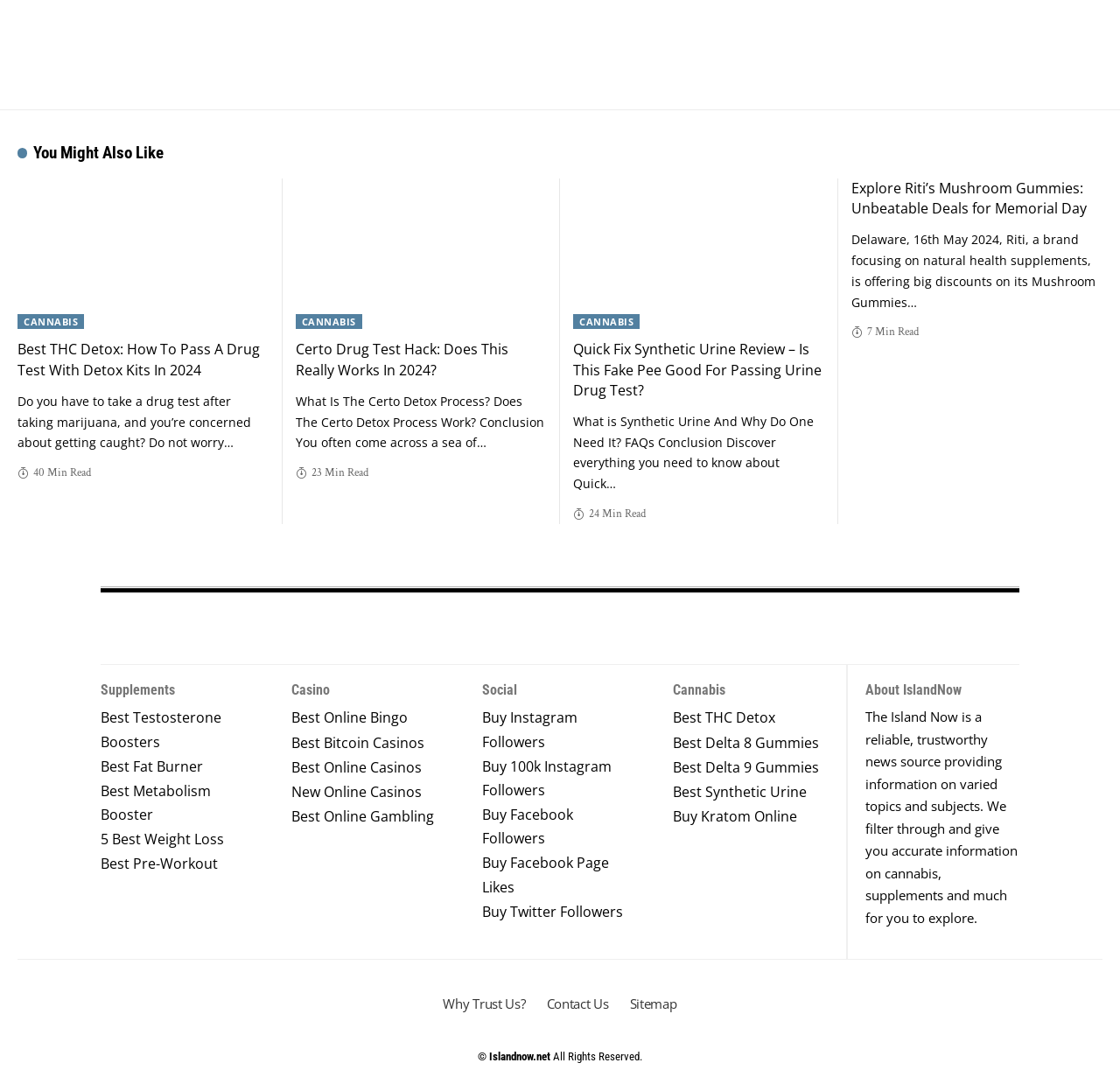Determine the bounding box coordinates of the region I should click to achieve the following instruction: "Visit the 'INSPIRATION' page". Ensure the bounding box coordinates are four float numbers between 0 and 1, i.e., [left, top, right, bottom].

None